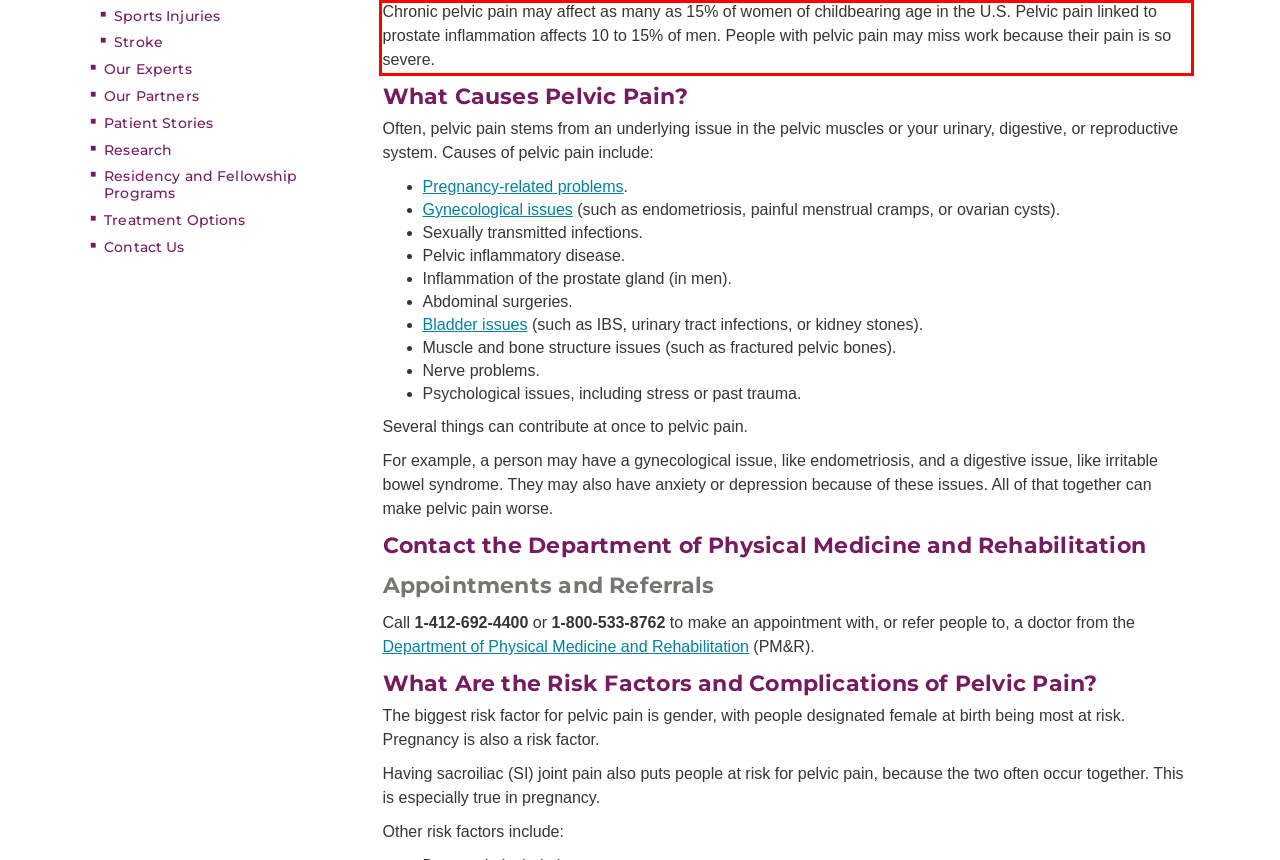Examine the screenshot of the webpage, locate the red bounding box, and perform OCR to extract the text contained within it.

Chronic pelvic pain may affect as many as 15% of women of childbearing age in the U.S. Pelvic pain linked to prostate inflammation affects 10 to 15% of men. People with pelvic pain may miss work because their pain is so severe.